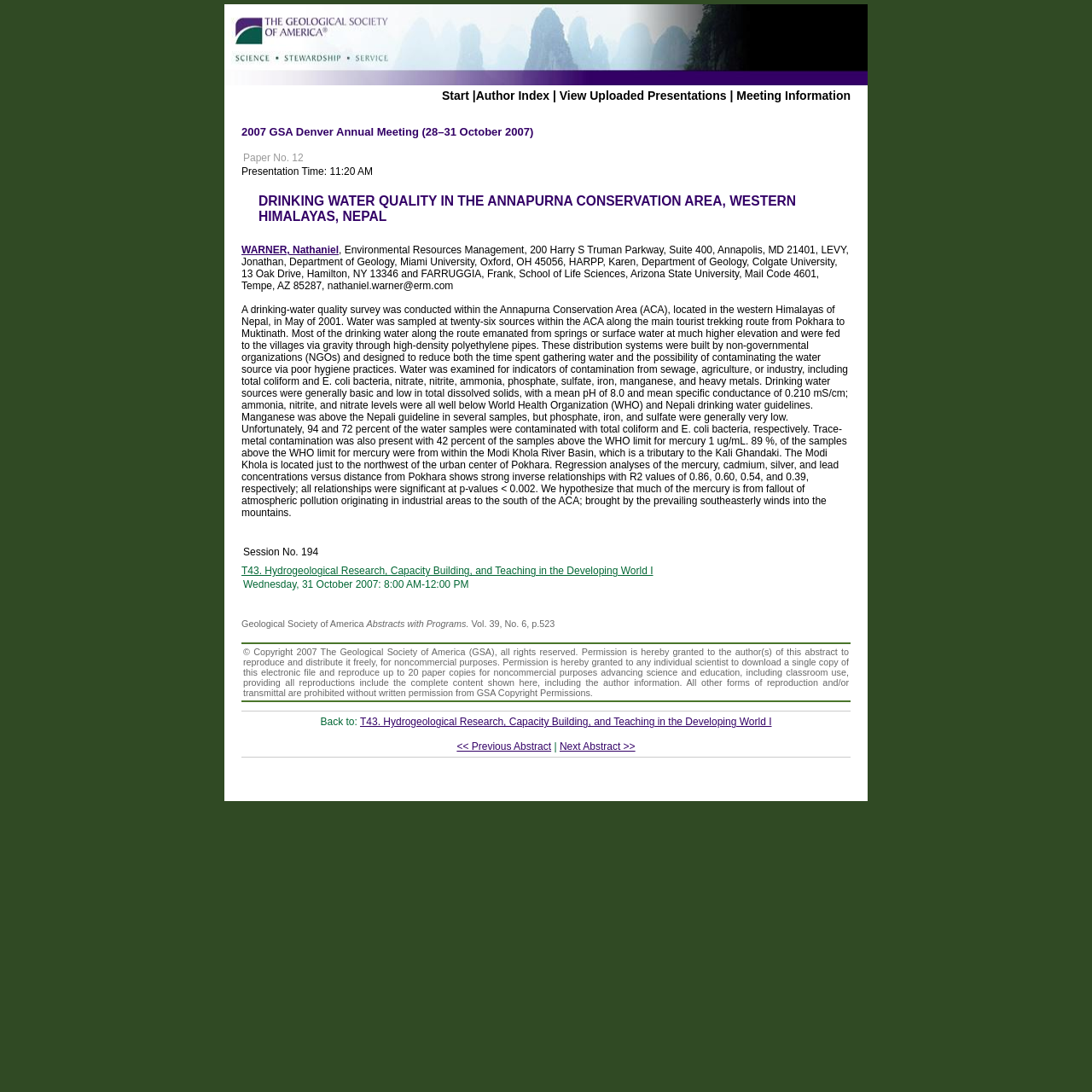Please provide a comprehensive answer to the question based on the screenshot: What is the session number of the paper?

The session number of the paper can be found in the static text element with the text 'Session No. 194'. This element is located below the heading element with the title of the paper.